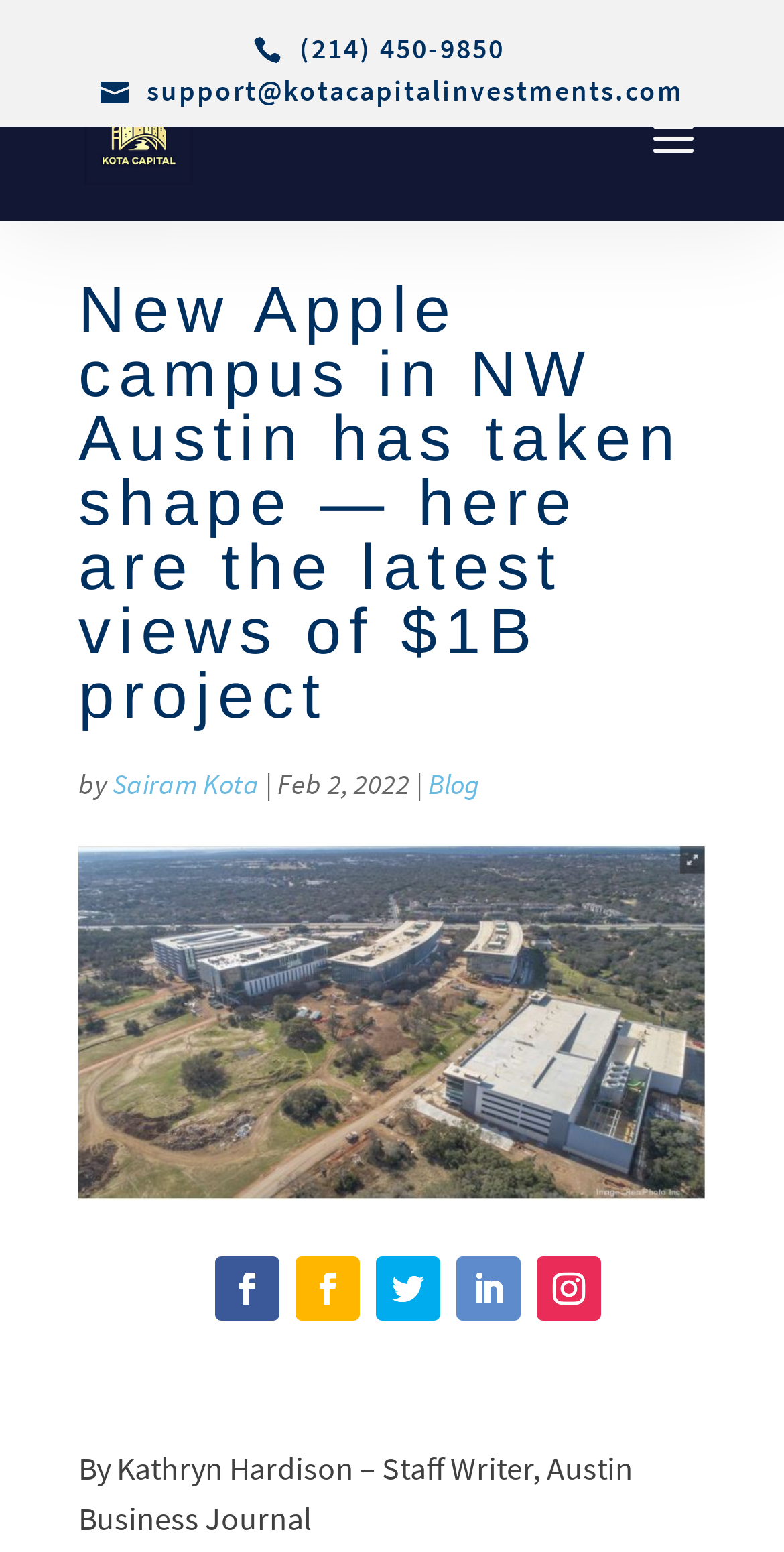Can you look at the image and give a comprehensive answer to the question:
What is the name of the company behind the webpage?

I found the company's name by looking at the top section of the webpage, where the company's logo and contact information are displayed. The company's name is written in a link element, which is also accompanied by an image element.